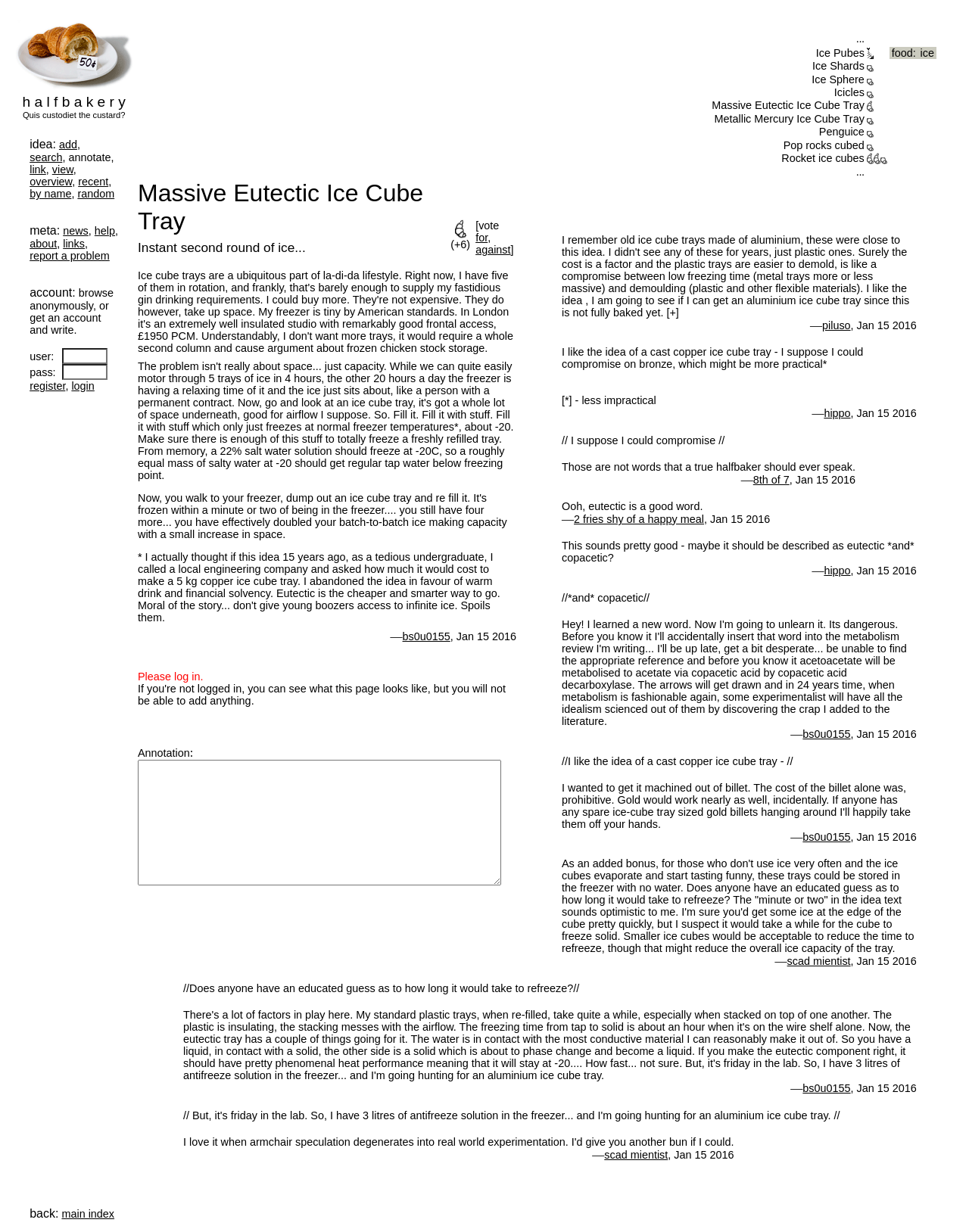Find the bounding box coordinates for the UI element that matches this description: "Pop rocks cubed".

[0.808, 0.113, 0.892, 0.123]